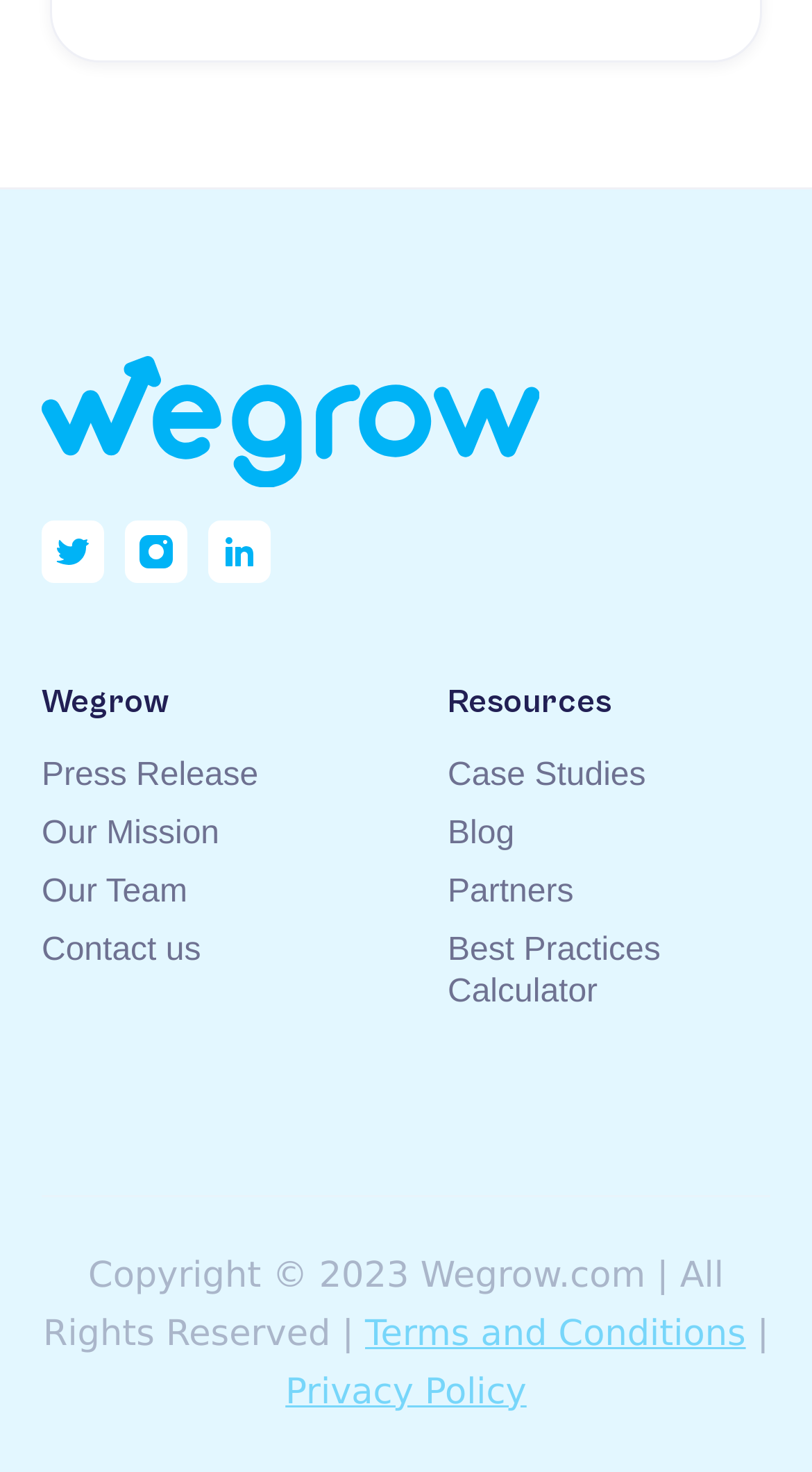Provide your answer in a single word or phrase: 
How many main sections are there in the webpage?

2